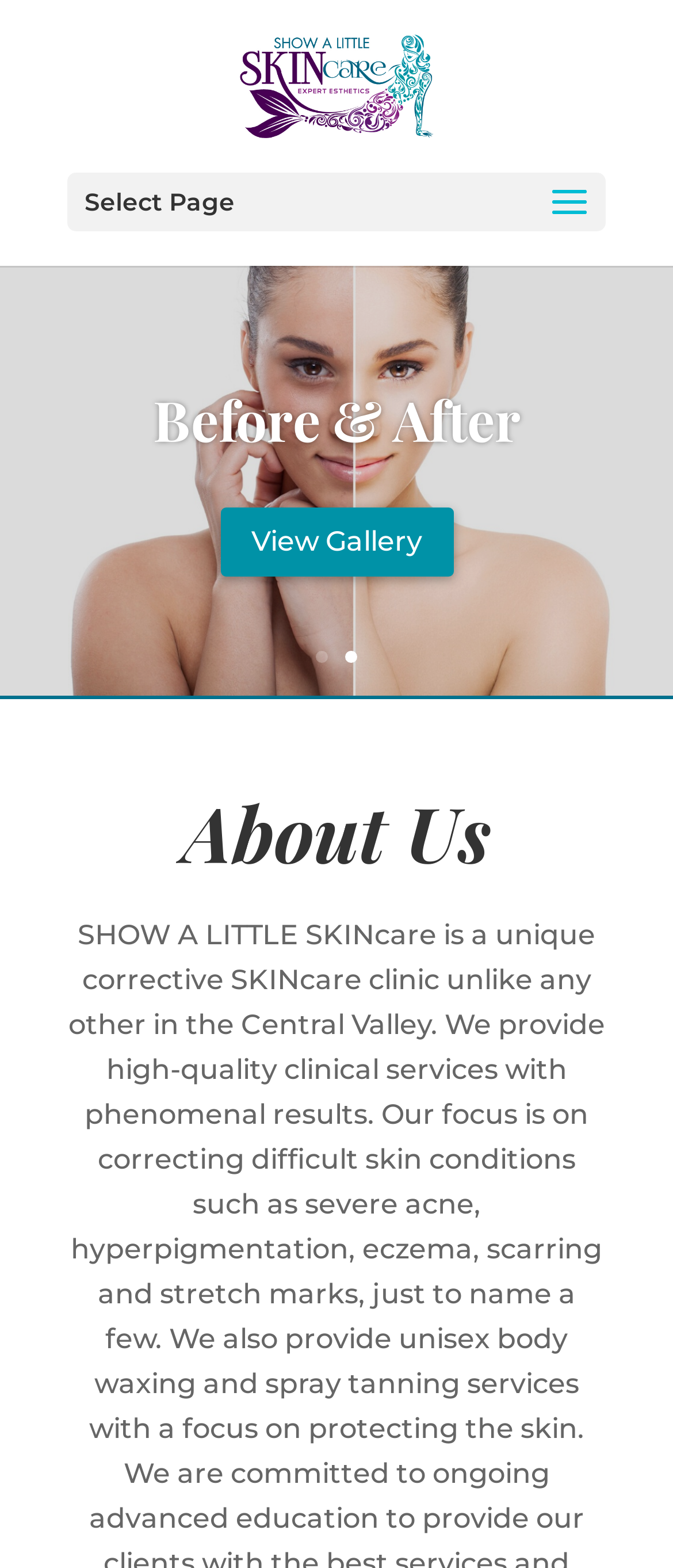Generate a thorough explanation of the webpage's elements.

The webpage is about Show a Little Skincare, a unique corrective skincare clinic in the Central Valley. At the top, there is a logo with the clinic's name, "SHOW A LITTLE SKINcare", which is also a clickable link. Below the logo, there is a navigation menu with the option "Select Page". 

The main content area is divided into sections. On the left side, there is a section with a heading "Before & After", which has a link to view the related content. To the right of this section, there is a link to "View Gallery" with a dollar sign. 

Further down, there are pagination links, with options "1" and "2", indicating that there are multiple pages of content. 

At the bottom of the page, there is a section with a heading "About Us", which takes up most of the width of the page.